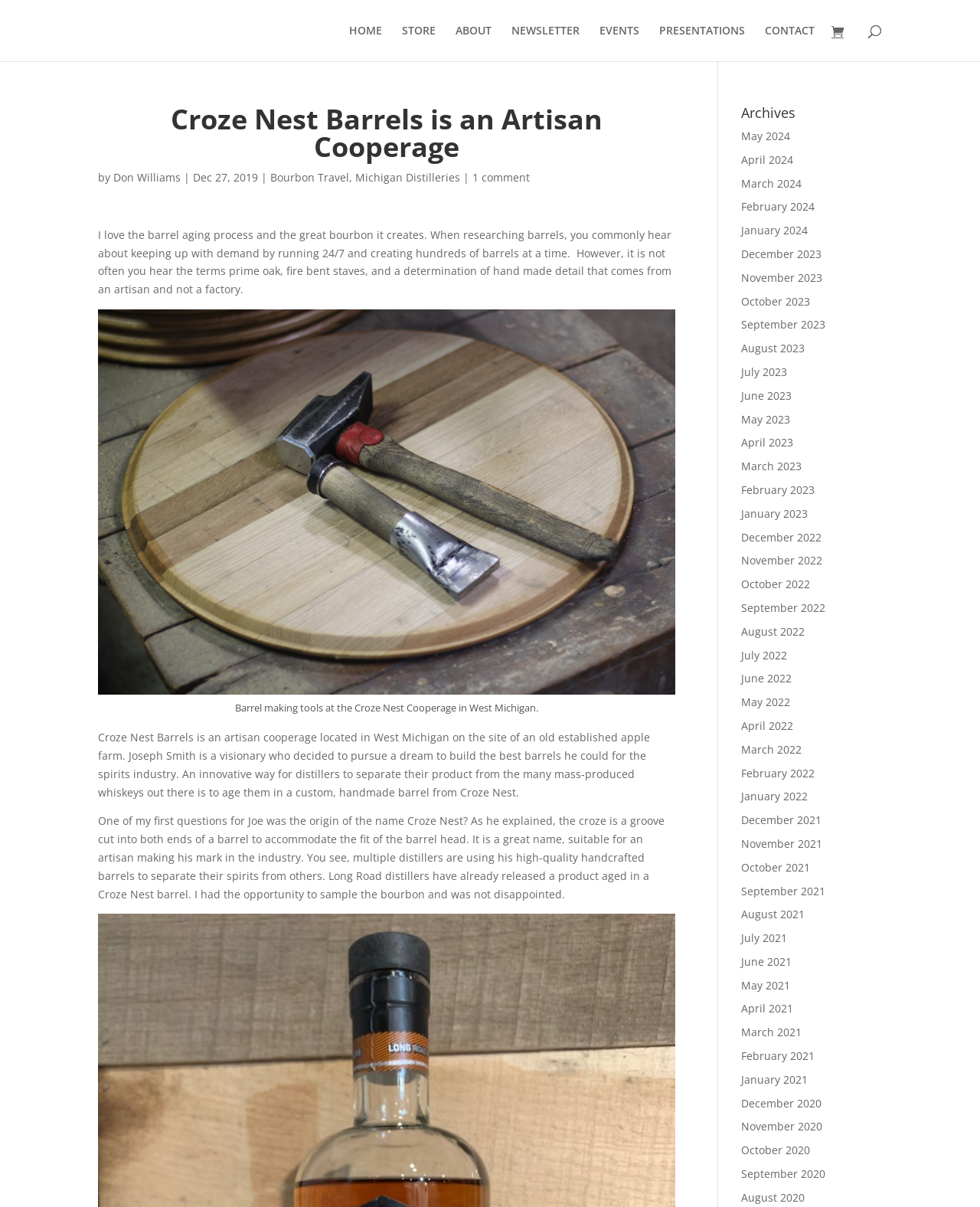Please identify the bounding box coordinates of the clickable element to fulfill the following instruction: "Read the 'Can Massage Trigger an Emotional Release?' article". The coordinates should be four float numbers between 0 and 1, i.e., [left, top, right, bottom].

None